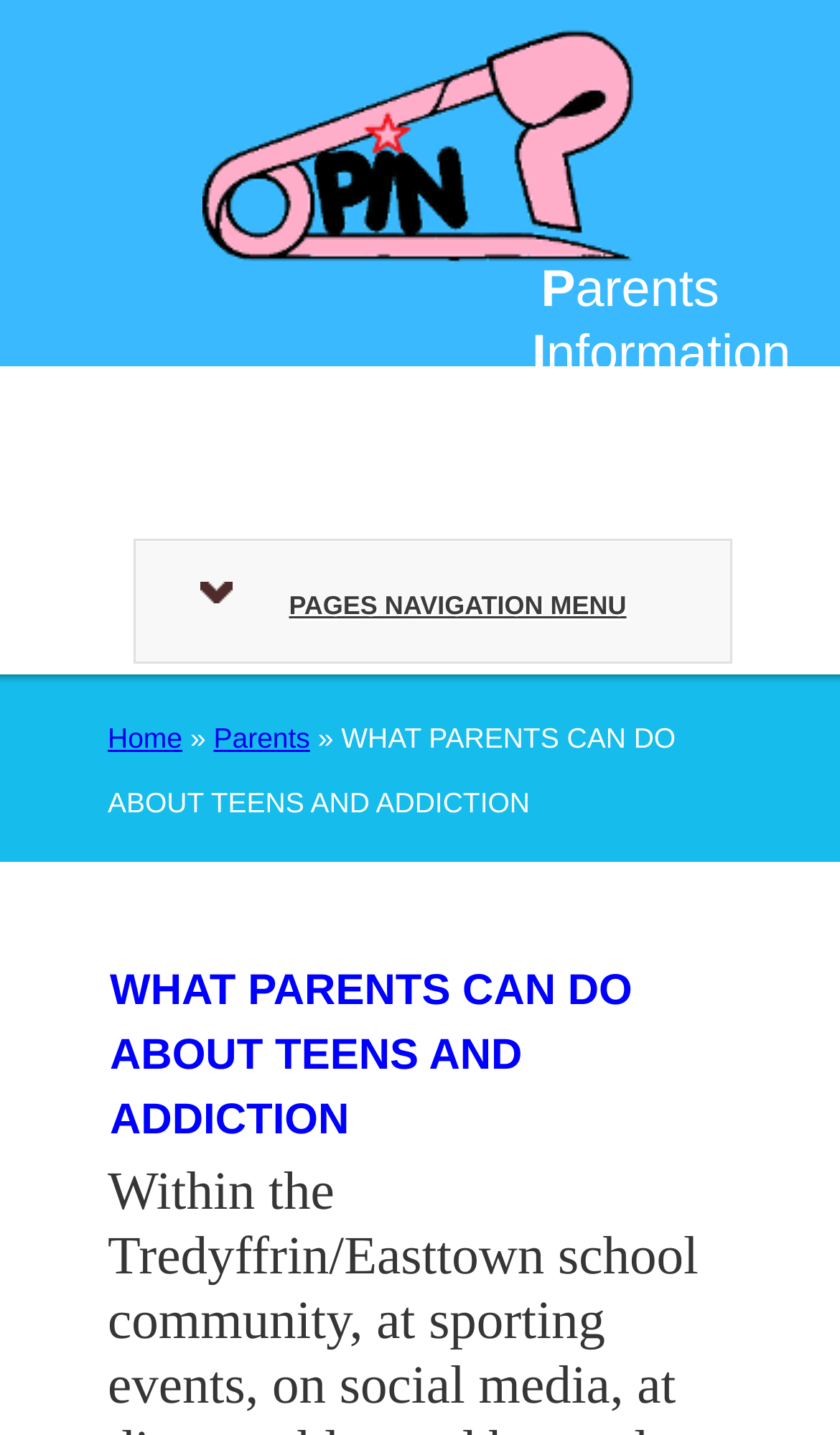Write a detailed summary of the webpage, including text, images, and layout.

The webpage is about the topic of teens and addiction, specifically providing information and resources for parents. At the top, there is a prominent heading "PIN" with a linked image, which is likely a logo. Below the logo, there is a larger heading "Parents Information Network" that spans most of the width of the page.

On the left side, there is a navigation menu with links to different pages, including "Home" and "Parents". The menu is denoted by the text "PAGES NAVIGATION MENU". The links are arranged vertically, with a "»" symbol separating the "Home" and "Parents" links.

To the right of the navigation menu, there is a large block of text that summarizes the main topic of the page: "WHAT PARENTS CAN DO ABOUT TEENS AND ADDICTION". This text is repeated as a heading further down the page, indicating that it is a key section of the webpage.

Overall, the webpage appears to be a resource page for parents, providing information and guidance on the topic of teens and addiction. The layout is organized, with clear headings and a prominent logo at the top.